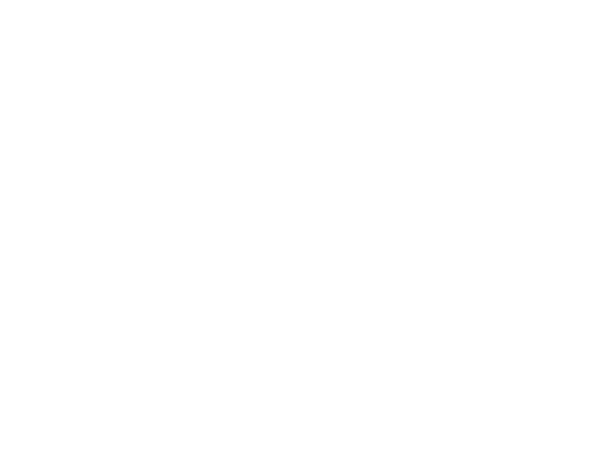What is the purpose of the safety catches?
Please give a detailed and elaborate explanation in response to the question.

The safety catches are an essential feature of the Sigma 50, and their purpose is to secure the sections at various heights, ensuring safety during lifting operations.